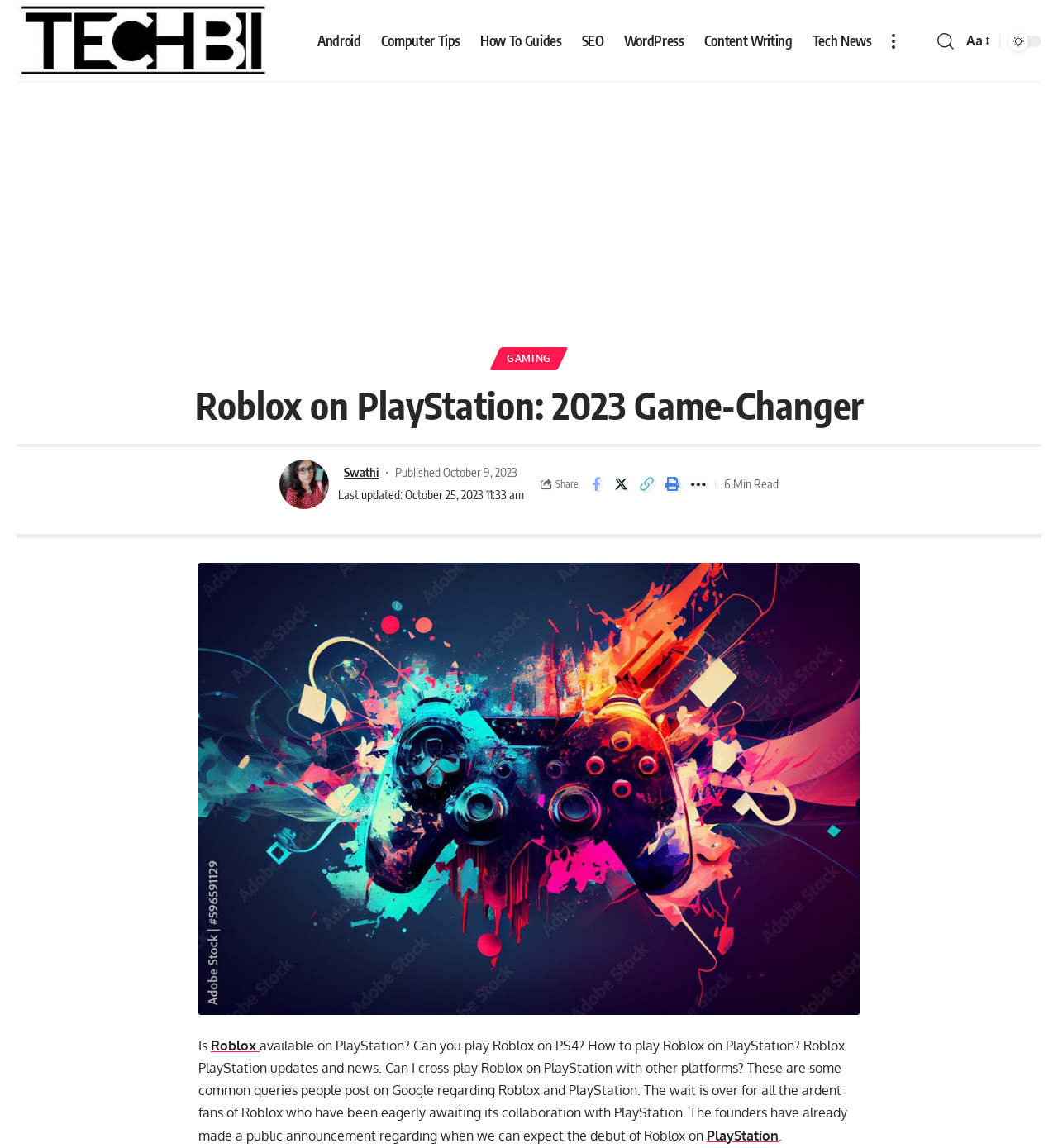Can you play Roblox on PS4?
Using the visual information from the image, give a one-word or short-phrase answer.

Unknown